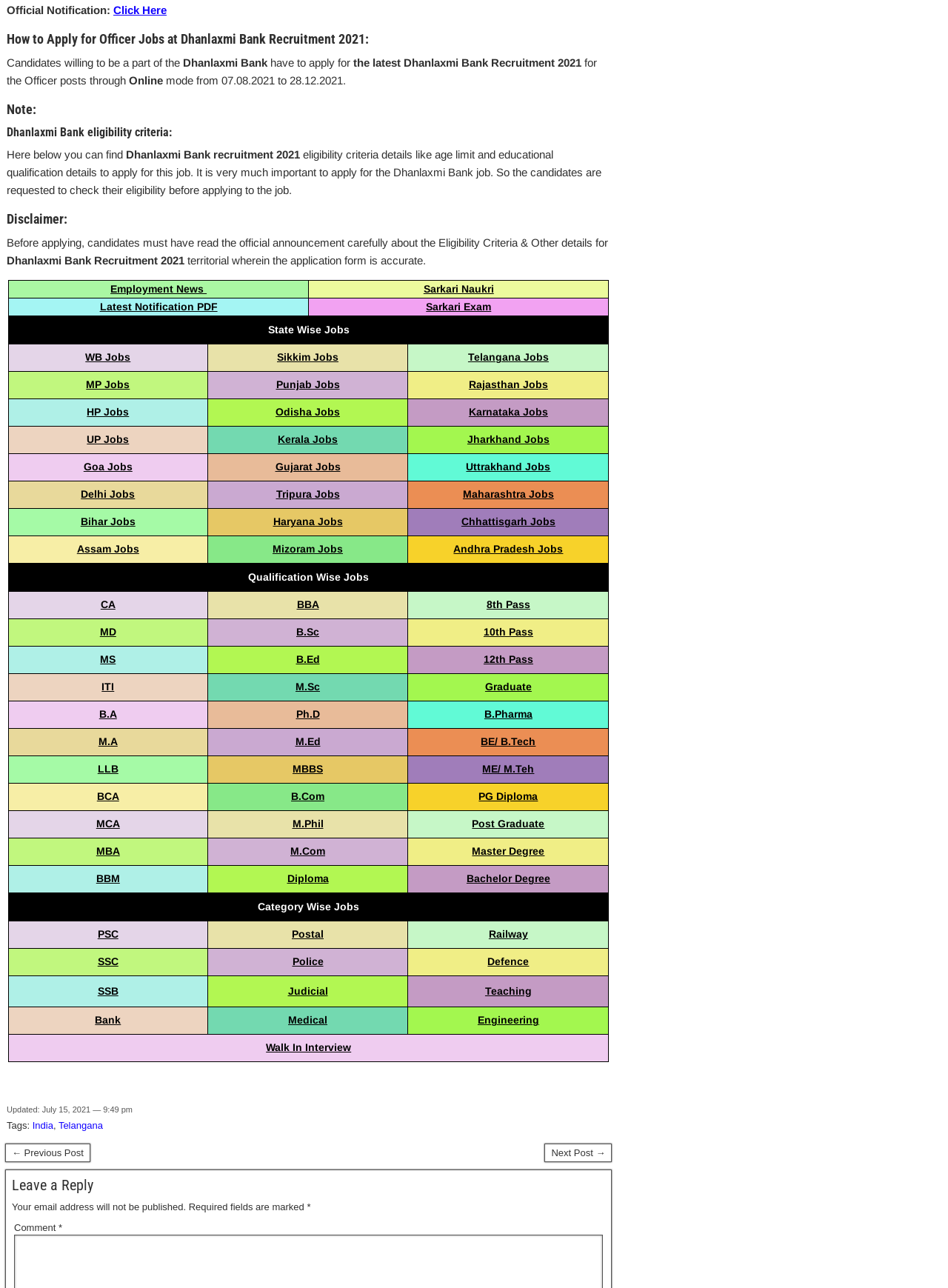Give a one-word or short phrase answer to the question: 
What is the eligibility criteria for Dhanlaxmi Bank job?

Age limit and educational qualification